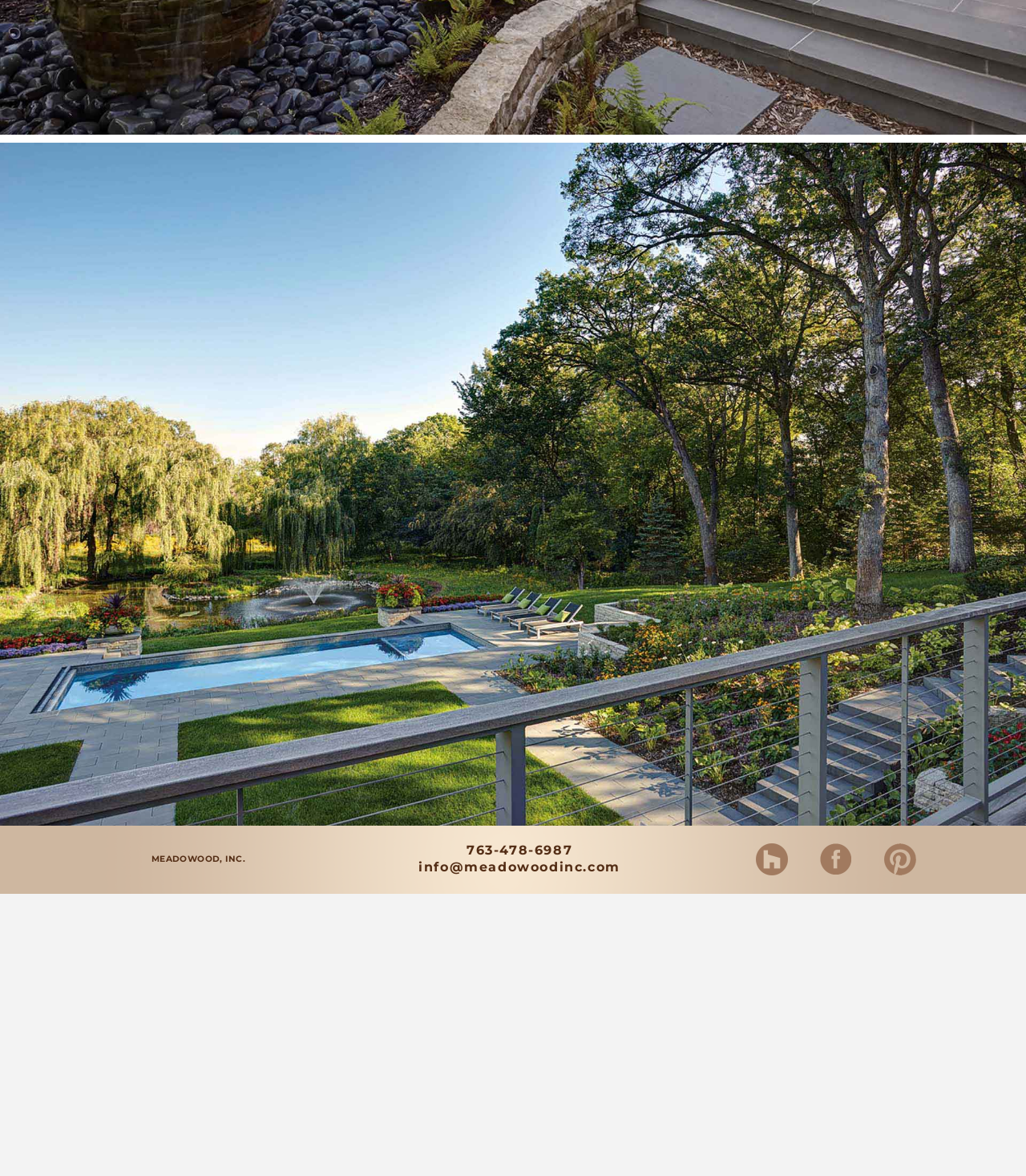Bounding box coordinates are specified in the format (top-left x, top-left y, bottom-right x, bottom-right y). All values are floating point numbers bounded between 0 and 1. Please provide the bounding box coordinate of the region this sentence describes: info@meadowoodinc.com

[0.408, 0.731, 0.605, 0.744]